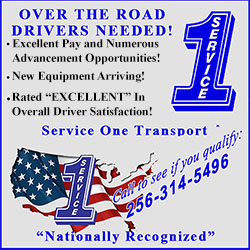What is the theme incorporated in the advertisement?
Give a comprehensive and detailed explanation for the question.

The advertisement incorporates a patriotic theme, featuring a stylized American flag blended with the text and graphics, evoking a sense of national pride and suggesting that the company is proud to be an American business.